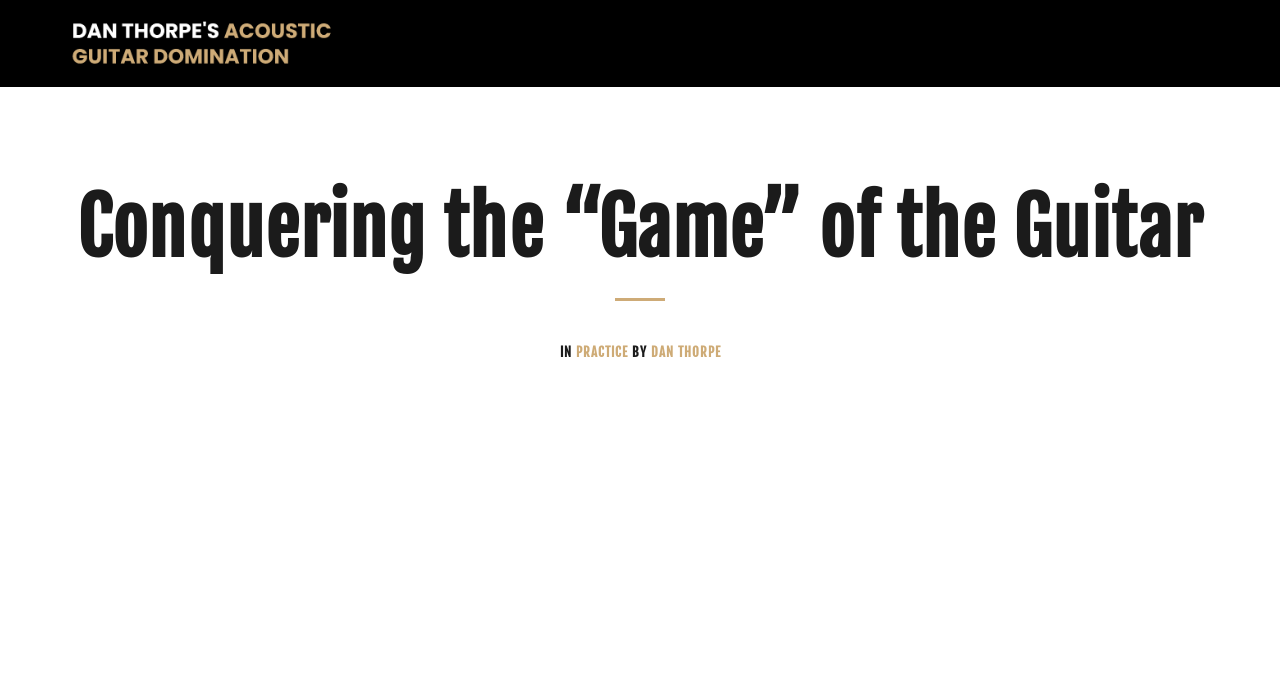Find the bounding box of the UI element described as follows: "Dan Thorpe".

[0.508, 0.5, 0.563, 0.523]